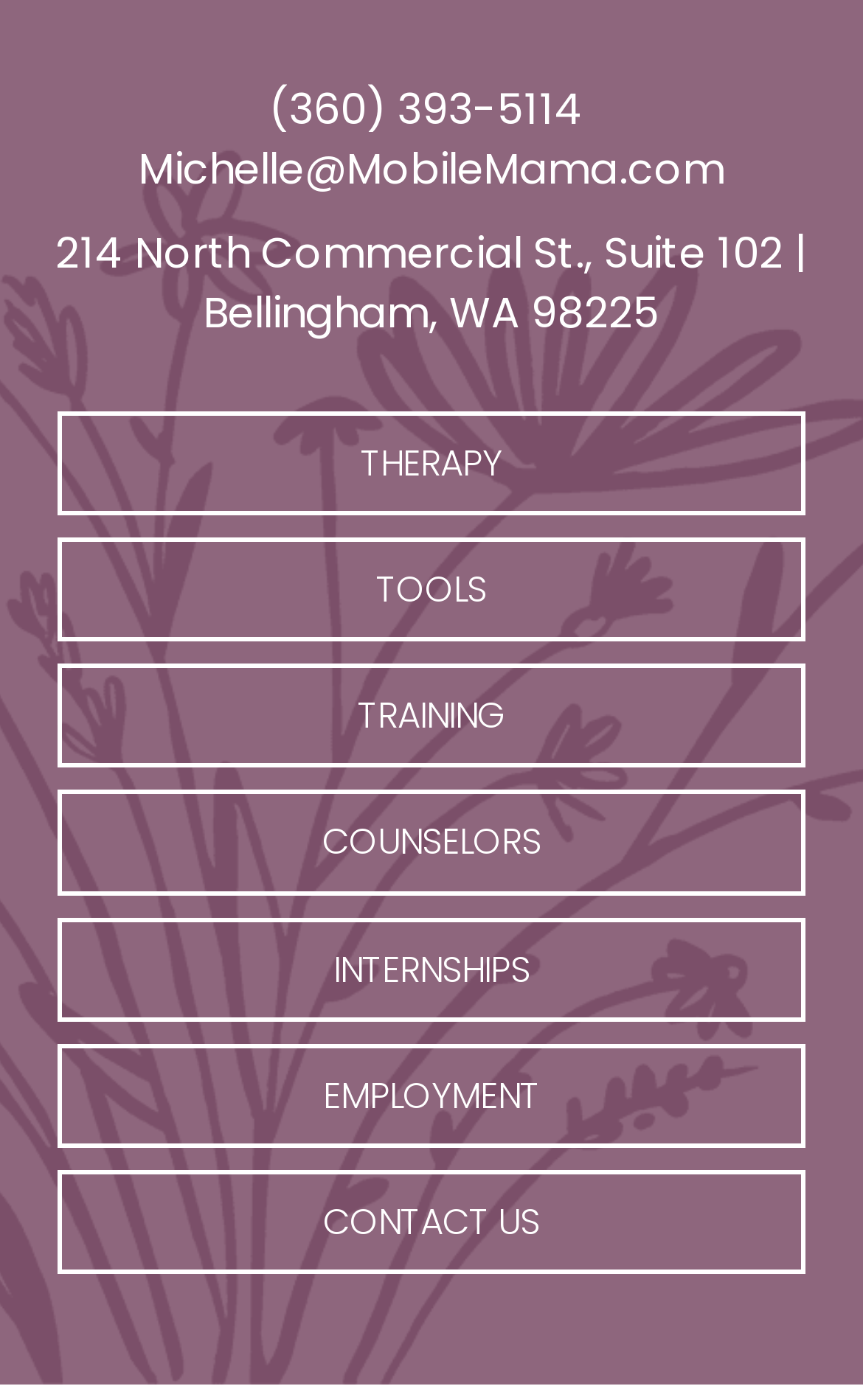What is the phone number on the webpage?
Examine the screenshot and reply with a single word or phrase.

(360) 393-5114